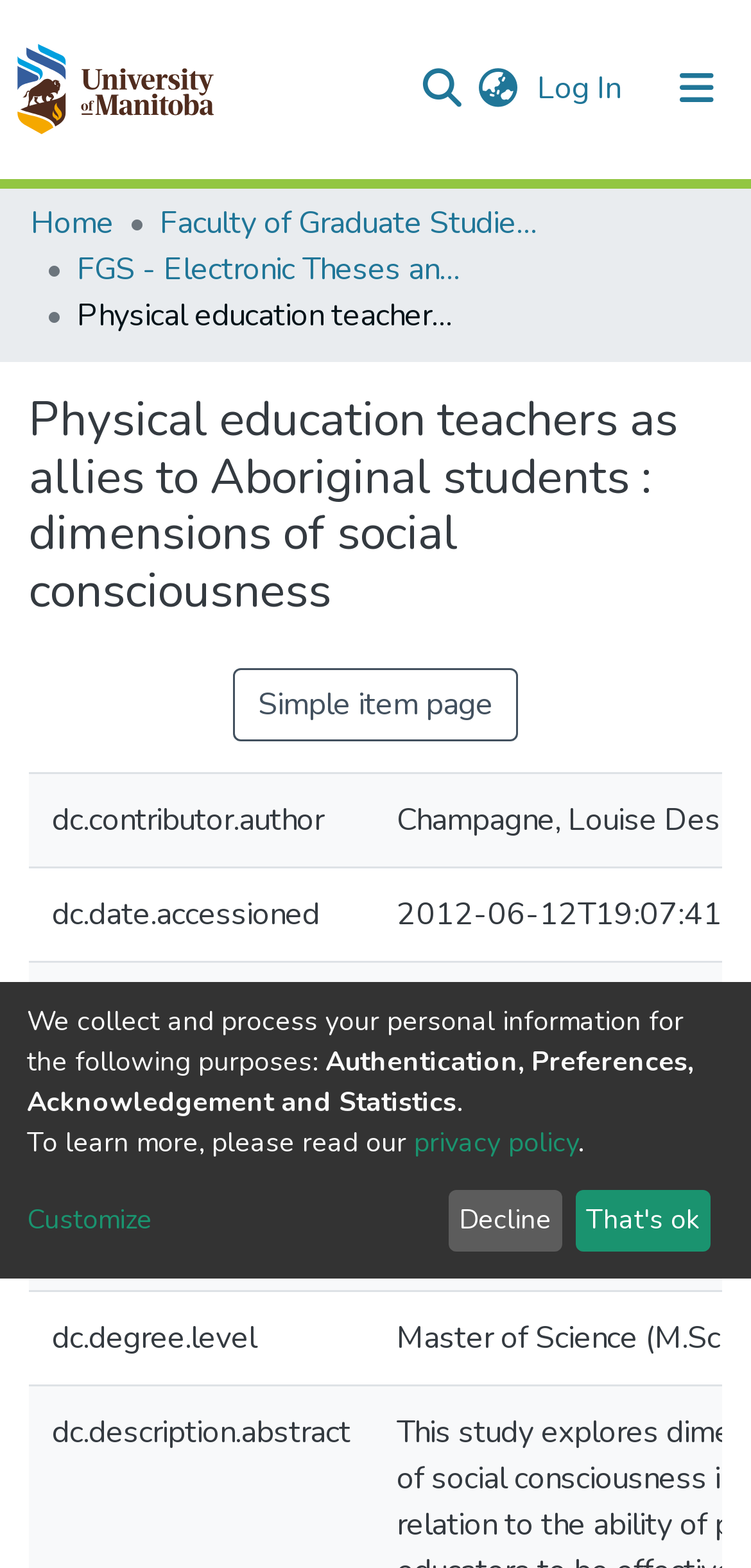Construct a comprehensive description capturing every detail on the webpage.

This webpage appears to be a repository or academic database page, specifically displaying a study titled "Physical education teachers as allies to Aboriginal students: dimensions of social consciousness". 

At the top of the page, there is a navigation bar with several links, including a repository logo, a search bar, a language switch button, and a log-in link. Below this, there is a main navigation bar with links to "Communities & Collections", "All of MSpace", and "Statistics". 

A breadcrumb navigation section is also present, showing the path from "Home" to the current page, with links to "Faculty of Graduate Studies (Electronic Theses and Practica)" and "FGS - Electronic Theses and Practica". 

The main content of the page is divided into two sections. The top section displays the title of the study, "Physical education teachers as allies to Aboriginal students: dimensions of social consciousness", in a large font. Below this, there are several grid cells containing metadata about the study, including the author, date accessed, date available, date issued, degree discipline, and degree level. 

The bottom section of the page appears to be related to privacy and data collection. There are several blocks of text explaining how personal information is collected and processed, with links to a privacy policy and a "Customize" option. Two buttons, "Decline" and "That's ok", are also present, likely related to accepting or declining the terms of data collection.